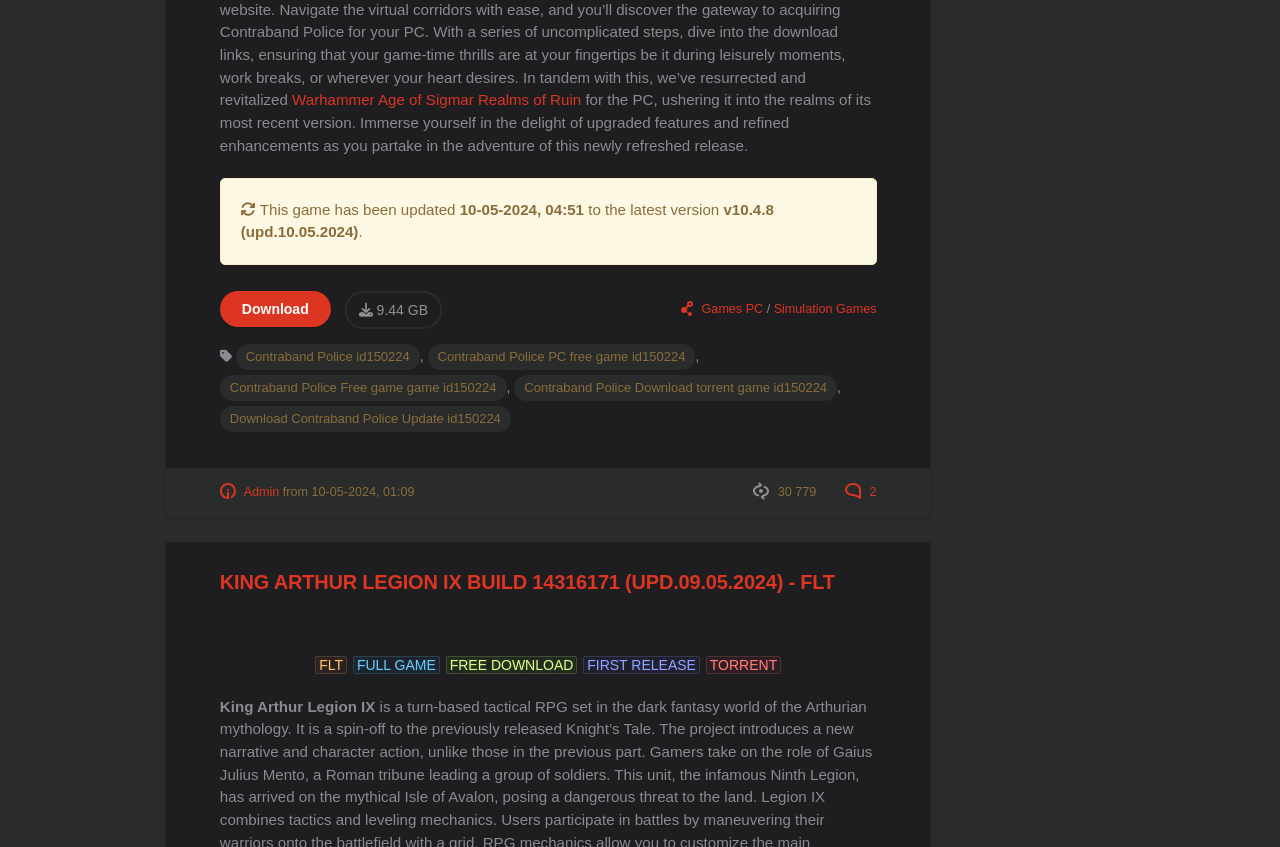Can you determine the bounding box coordinates of the area that needs to be clicked to fulfill the following instruction: "Check game details"?

[0.172, 0.674, 0.652, 0.7]